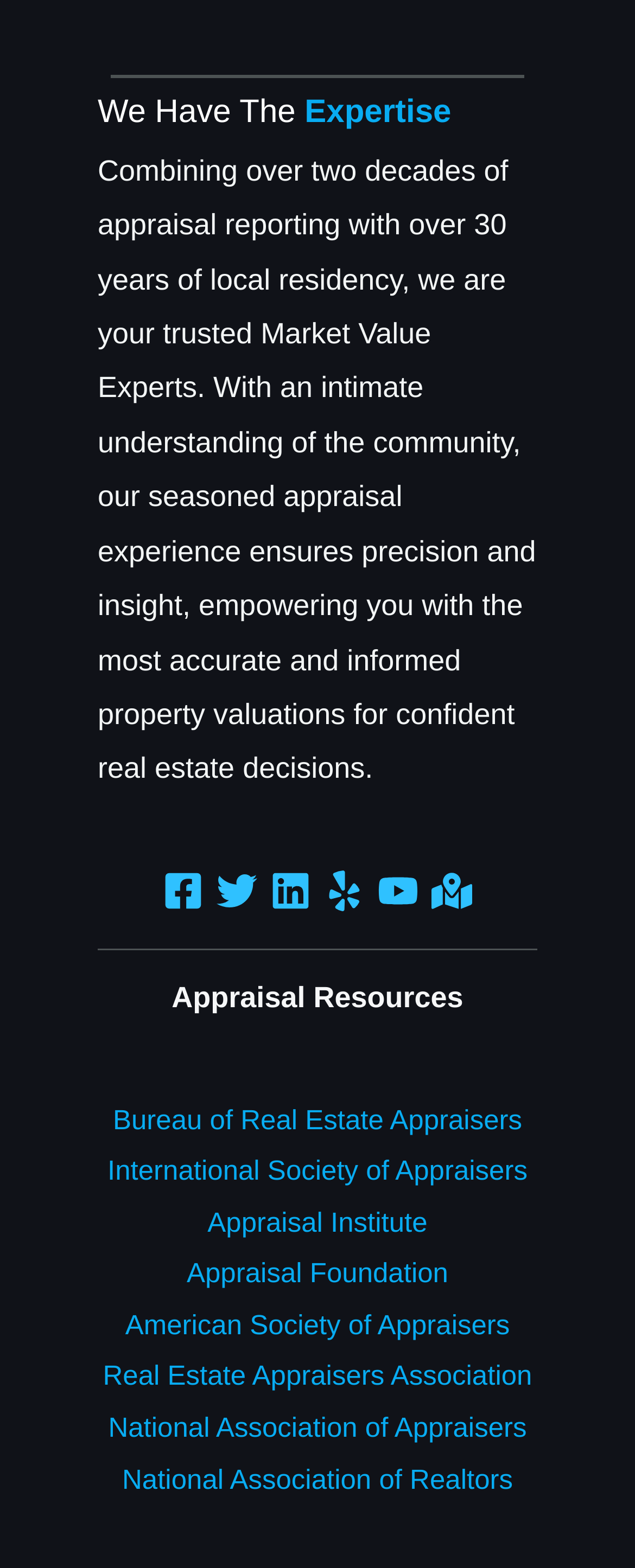Locate the bounding box coordinates of the element that needs to be clicked to carry out the instruction: "Click on Facebook". The coordinates should be given as four float numbers ranging from 0 to 1, i.e., [left, top, right, bottom].

[0.256, 0.555, 0.321, 0.581]